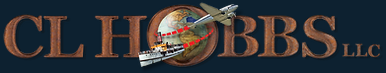Provide a one-word or one-phrase answer to the question:
What is the font style of the company's name?

Rustic